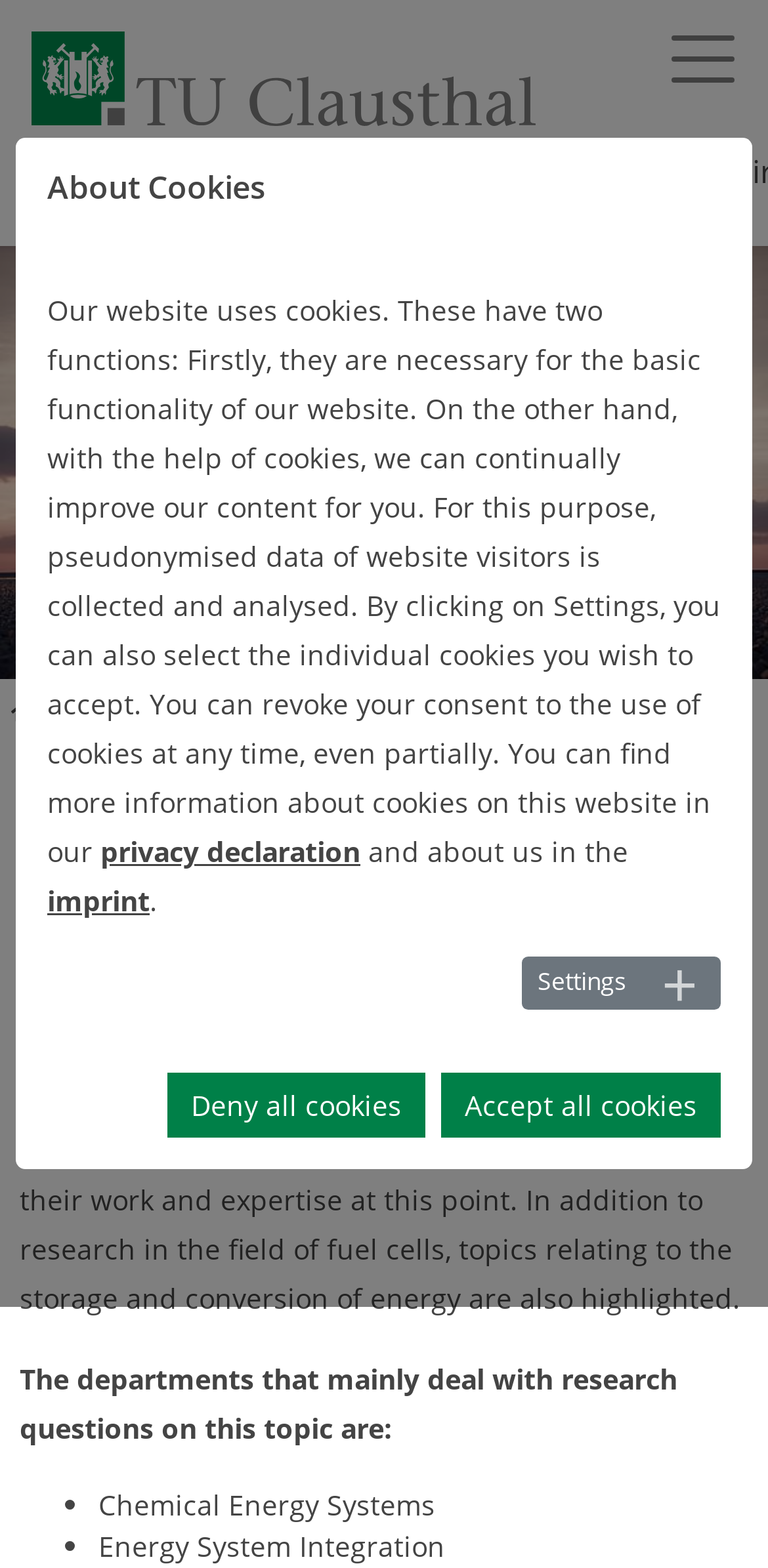What is the purpose of cookies on this website?
Answer with a single word or short phrase according to what you see in the image.

Basic functionality and improvement